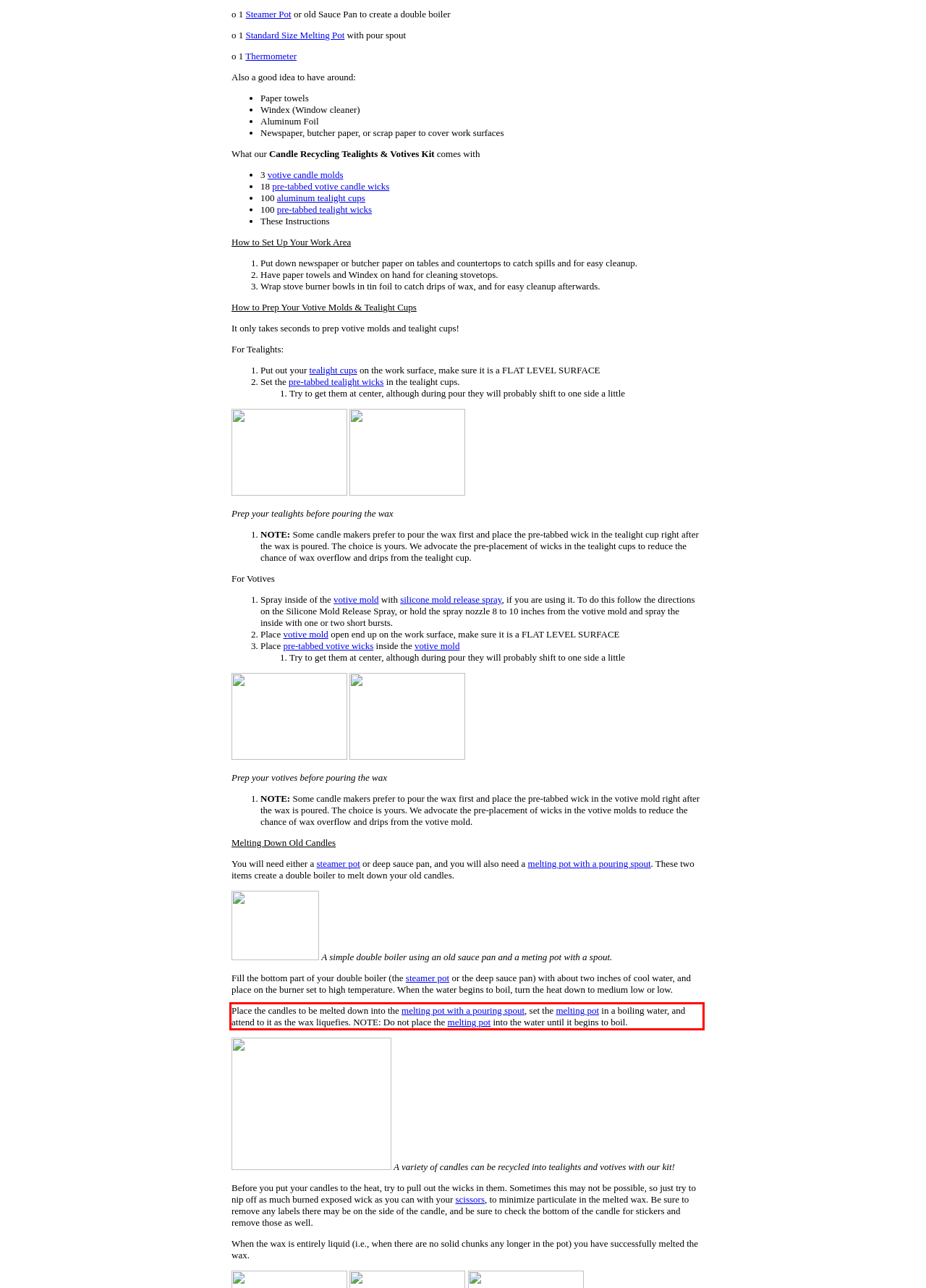Using the provided webpage screenshot, recognize the text content in the area marked by the red bounding box.

Place the candles to be melted down into the melting pot with a pouring spout, set the melting pot in a boiling water, and attend to it as the wax liquefies. NOTE: Do not place the melting pot into the water until it begins to boil.